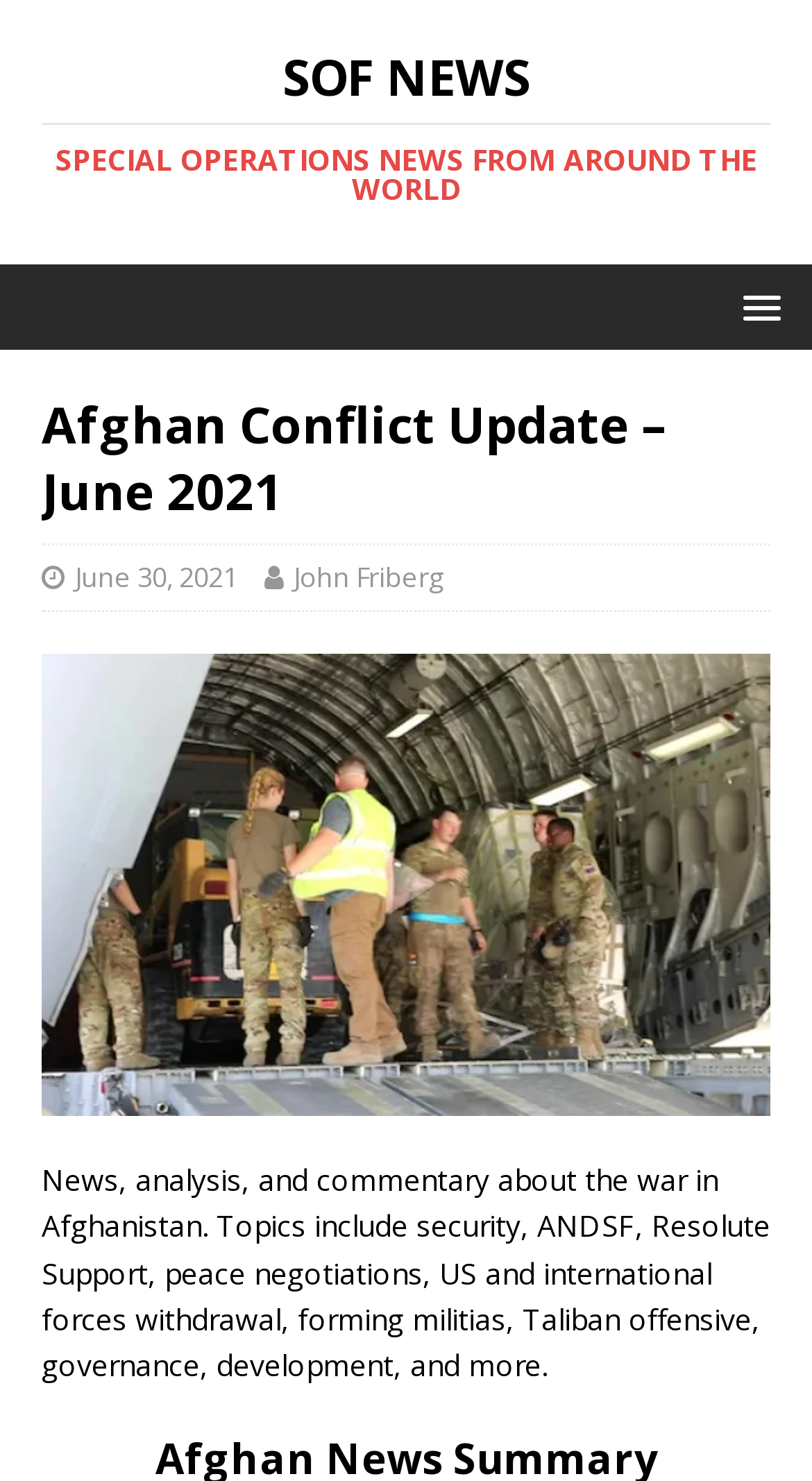Describe the entire webpage, focusing on both content and design.

The webpage is about the Afghan Conflict Update, specifically for June 2021. At the top-left corner, there is a link to "SOF NEWS" with a subtitle "SPECIAL OPERATIONS NEWS FROM AROUND THE WORLD". Below this, on the top-right corner, there is a menu link with a popup.

The main content of the webpage is divided into two sections. The top section has a header with the title "Afghan Conflict Update – June 2021" and two links below it, one indicating the date "June 30, 2021" and the other showing the author's name "John Friberg".

Below the header, there is a large figure that takes up most of the width of the page, which is an image related to the Afghanistan retrograde. Underneath the image, there is a block of text that summarizes the content of the webpage, stating that it provides news, analysis, and commentary about the war in Afghanistan, covering topics such as security, ANDSF, peace negotiations, withdrawal, and more.

Overall, the webpage appears to be a news article or blog post about the Afghan conflict, with a focus on the June 2021 update.